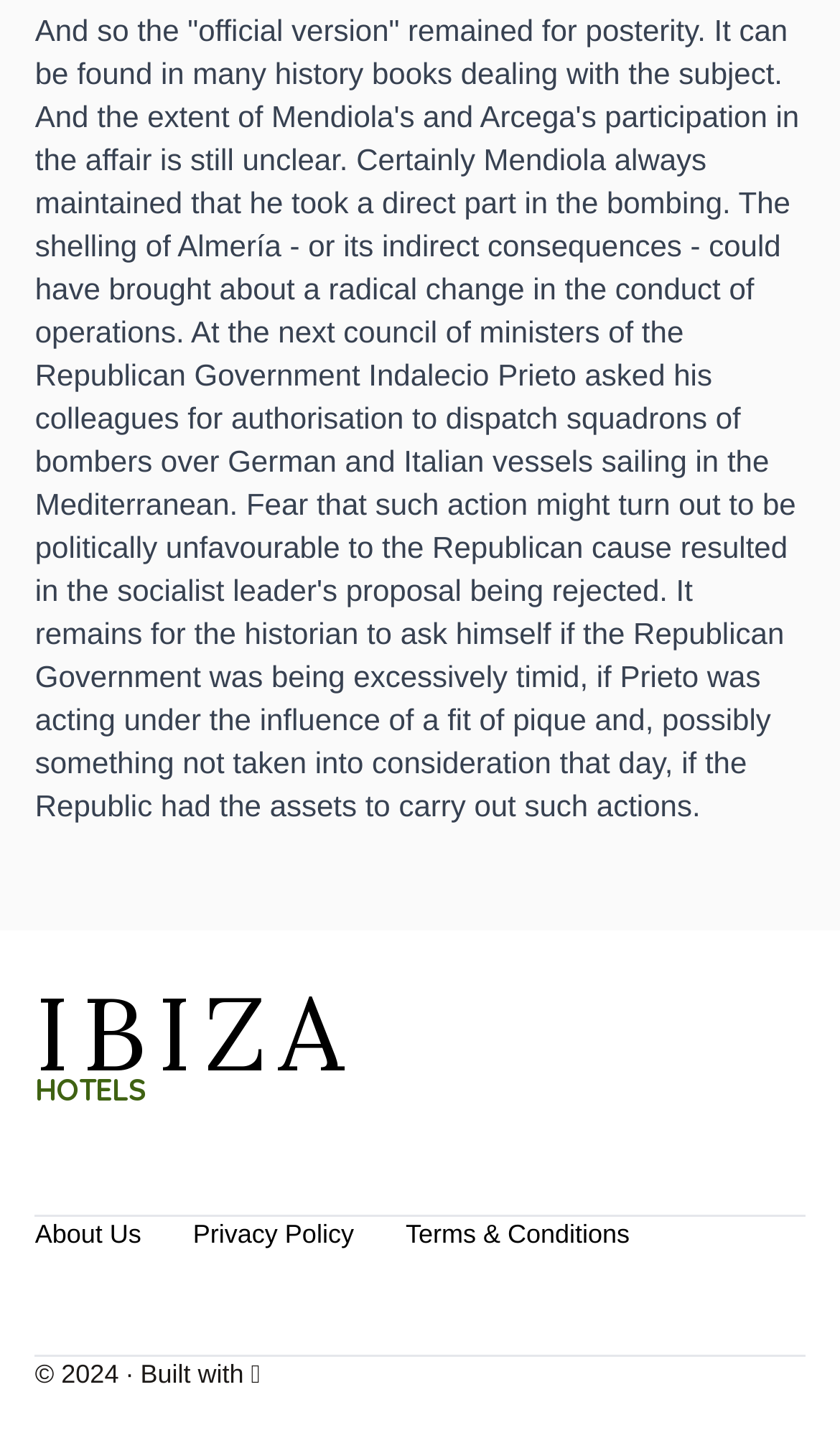Please provide the bounding box coordinates in the format (top-left x, top-left y, bottom-right x, bottom-right y). Remember, all values are floating point numbers between 0 and 1. What is the bounding box coordinate of the region described as: About Us

[0.042, 0.845, 0.168, 0.866]